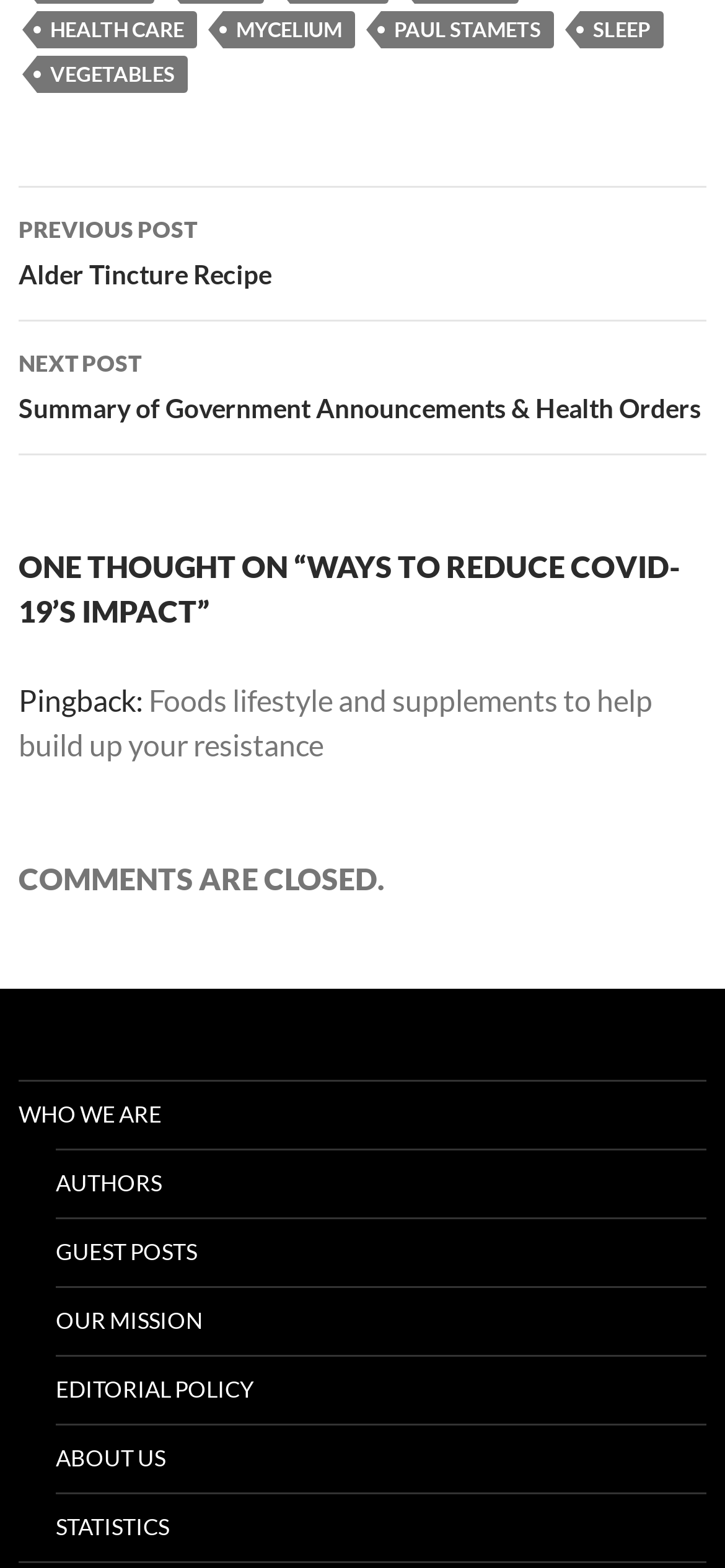Identify the bounding box coordinates of the region I need to click to complete this instruction: "Explore ESA Sponsorship Market Overview".

None